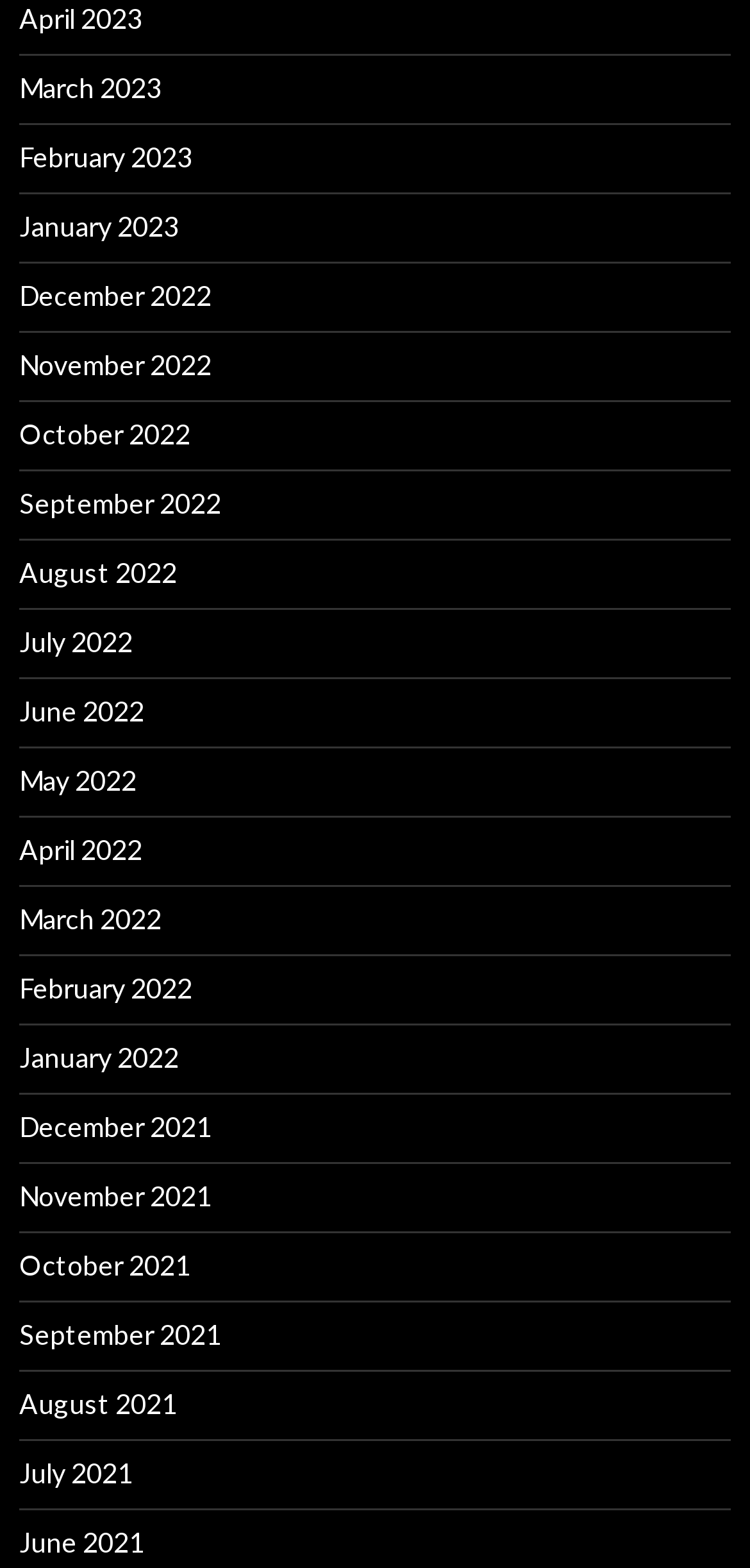Please identify the bounding box coordinates of the element's region that needs to be clicked to fulfill the following instruction: "view June 2021". The bounding box coordinates should consist of four float numbers between 0 and 1, i.e., [left, top, right, bottom].

[0.026, 0.973, 0.192, 0.994]